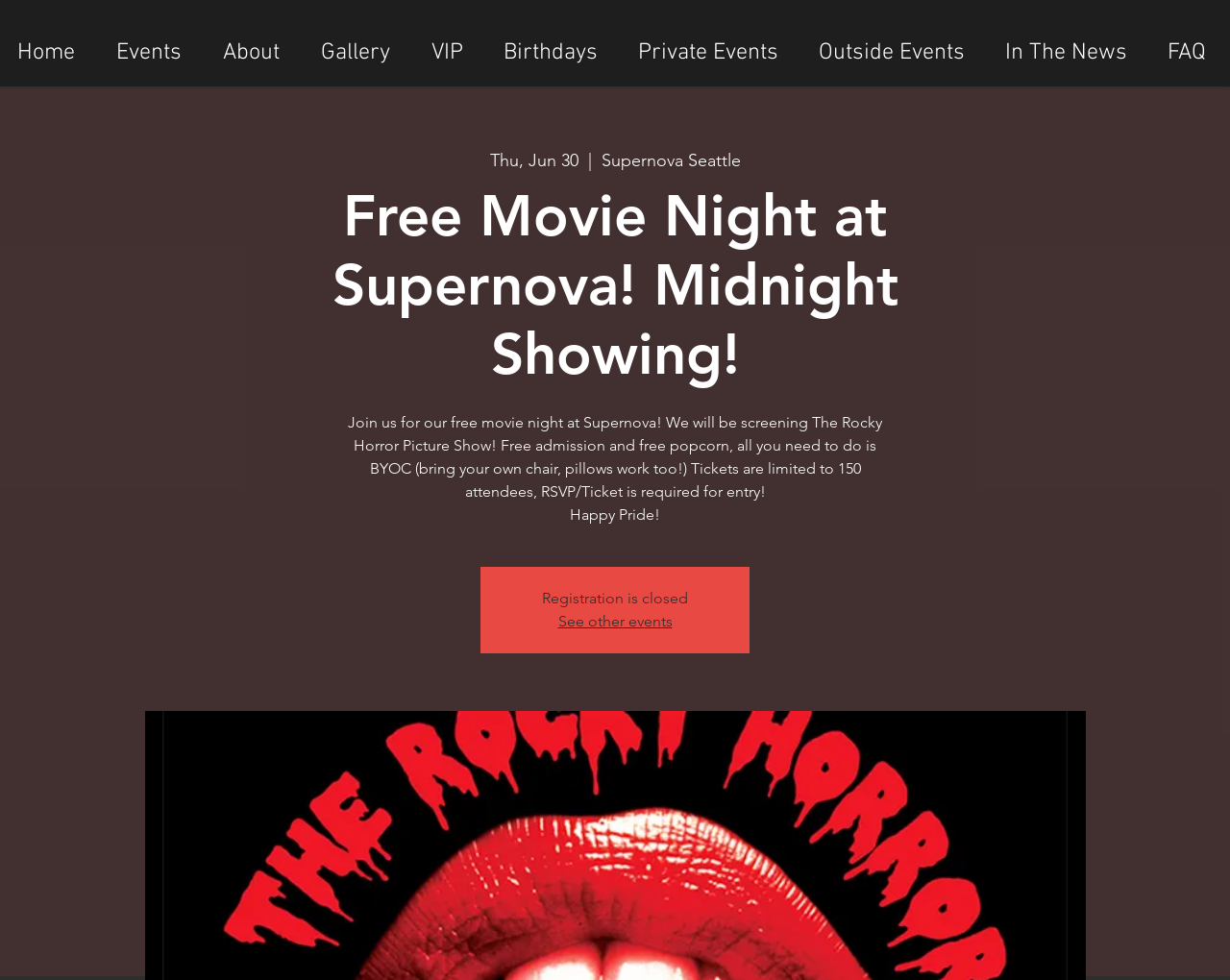Determine the bounding box coordinates for the clickable element required to fulfill the instruction: "Learn more about Supernova". Provide the coordinates as four float numbers between 0 and 1, i.e., [left, top, right, bottom].

[0.159, 0.033, 0.239, 0.075]